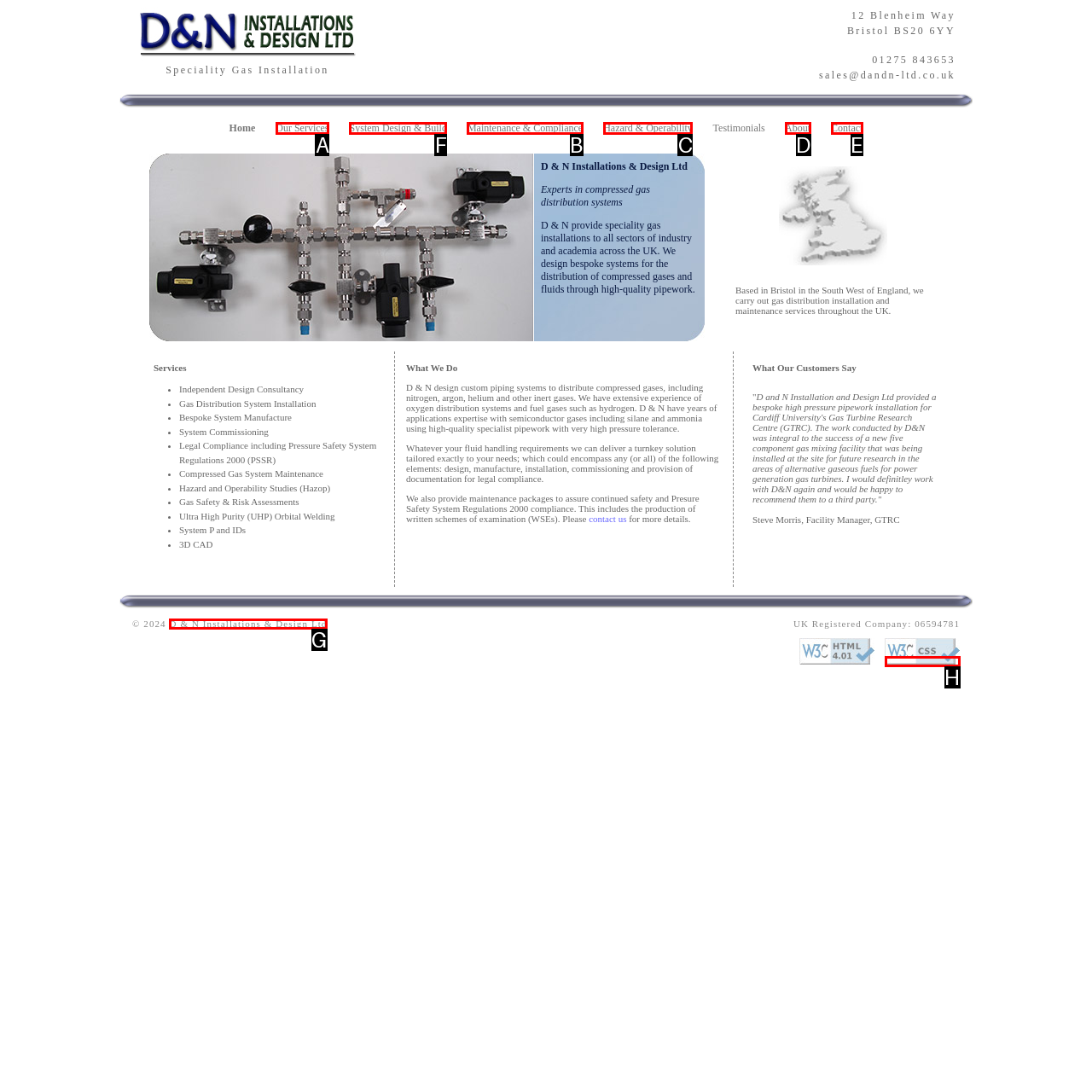Point out which HTML element you should click to fulfill the task: View the 'System Design & Build' service.
Provide the option's letter from the given choices.

F